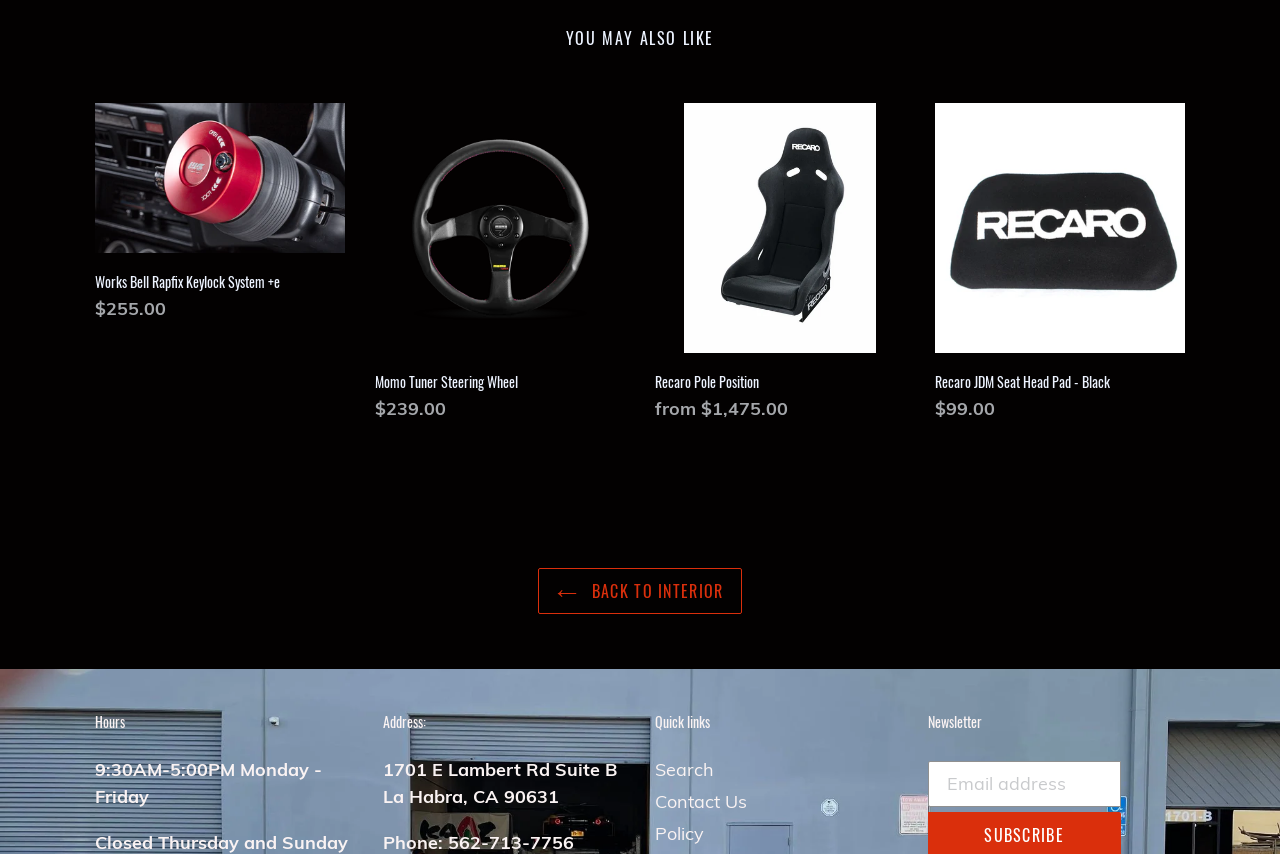Please predict the bounding box coordinates of the element's region where a click is necessary to complete the following instruction: "Post comment". The coordinates should be represented by four float numbers between 0 and 1, i.e., [left, top, right, bottom].

None